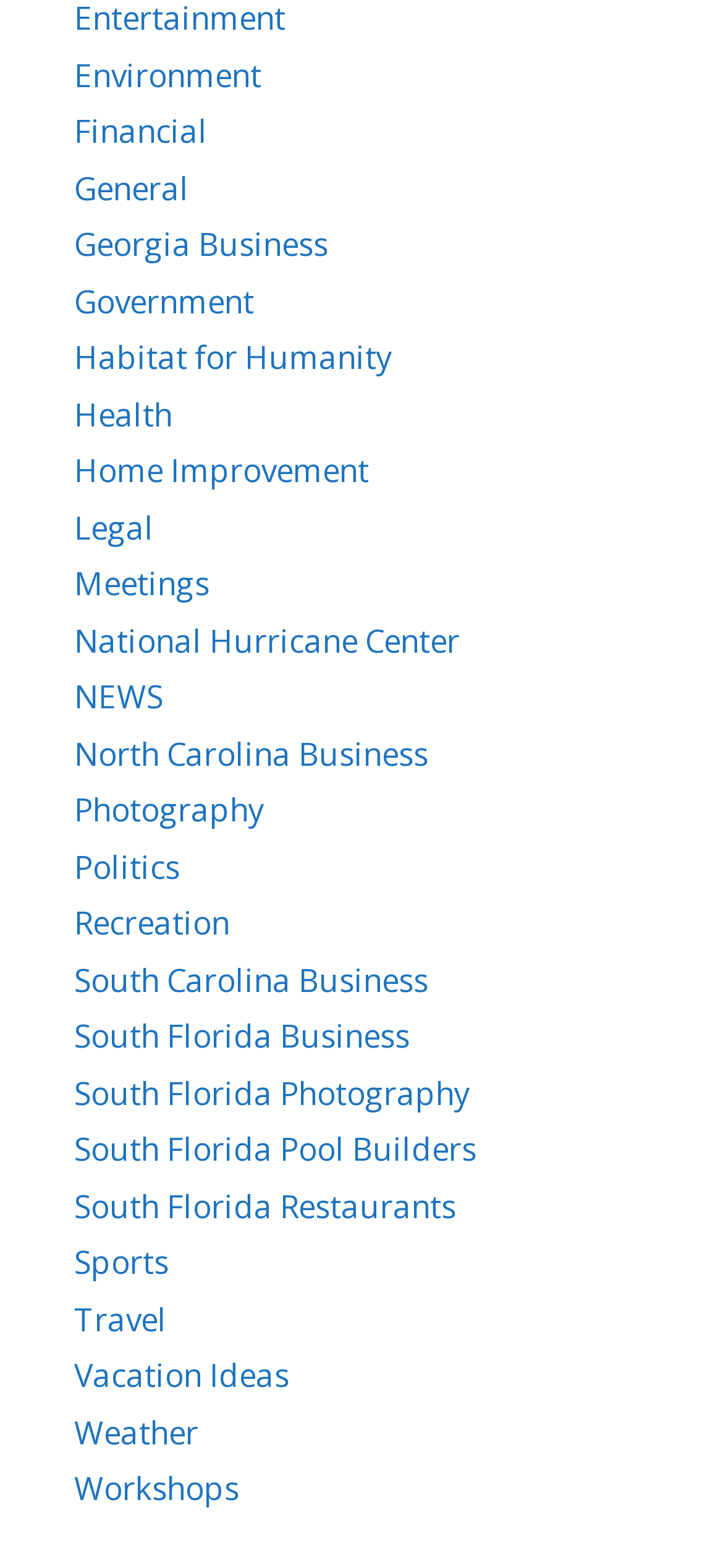Provide the bounding box coordinates in the format (top-left x, top-left y, bottom-right x, bottom-right y). All values are floating point numbers between 0 and 1. Determine the bounding box coordinate of the UI element described as: South Florida Pool Builders

[0.103, 0.719, 0.659, 0.747]